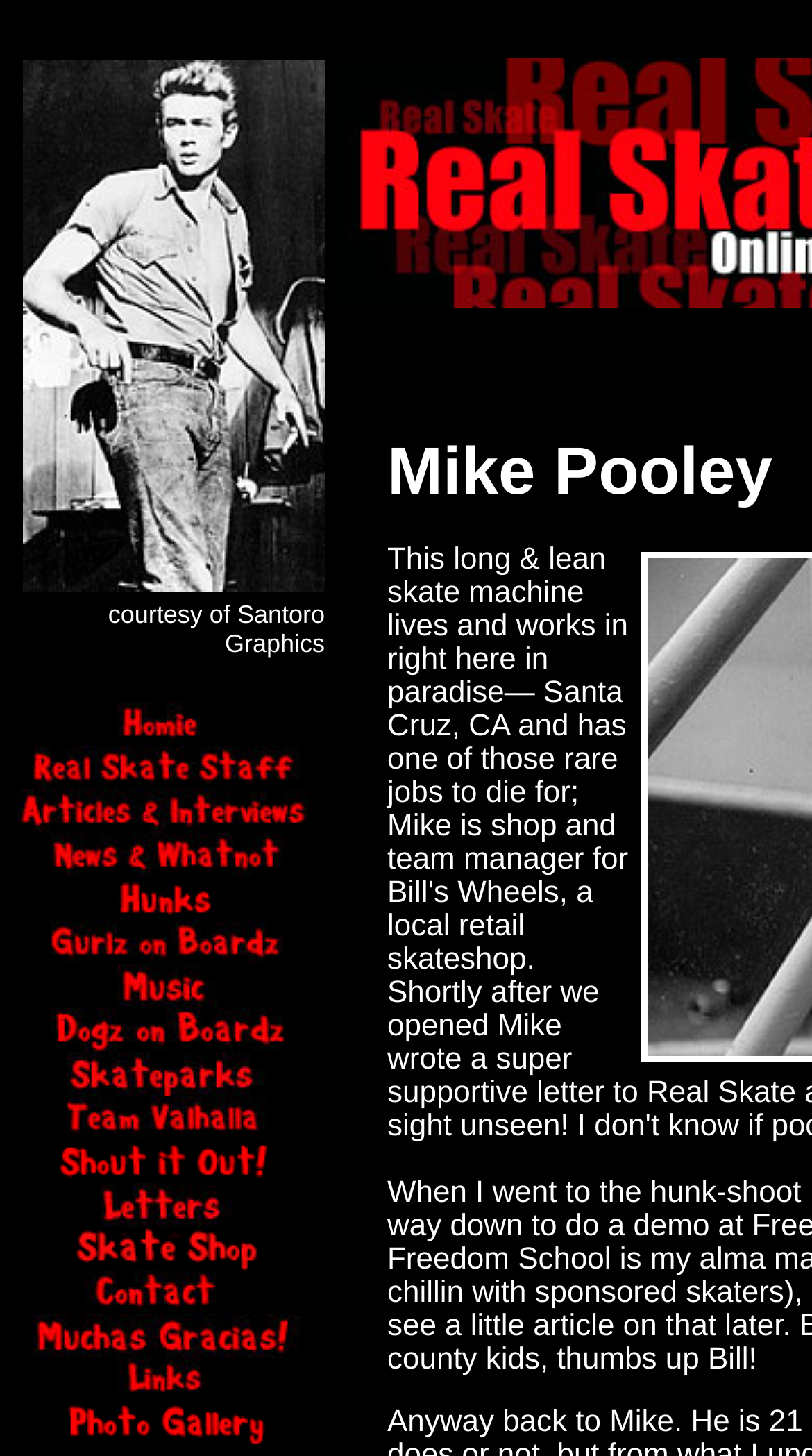Identify the bounding box coordinates of the clickable region to carry out the given instruction: "click the third link".

[0.021, 0.554, 0.379, 0.578]